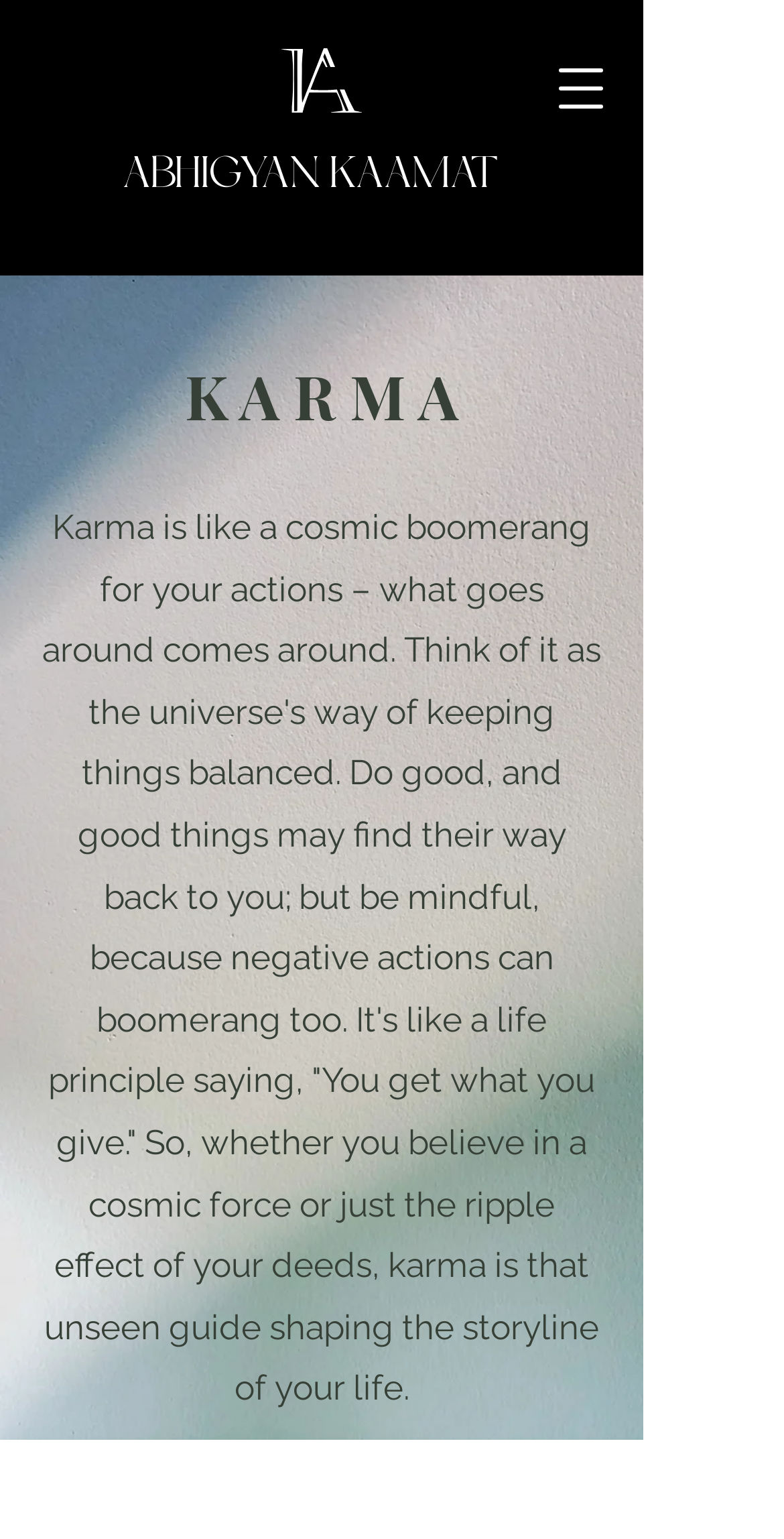Locate and generate the text content of the webpage's heading.

K A R M A